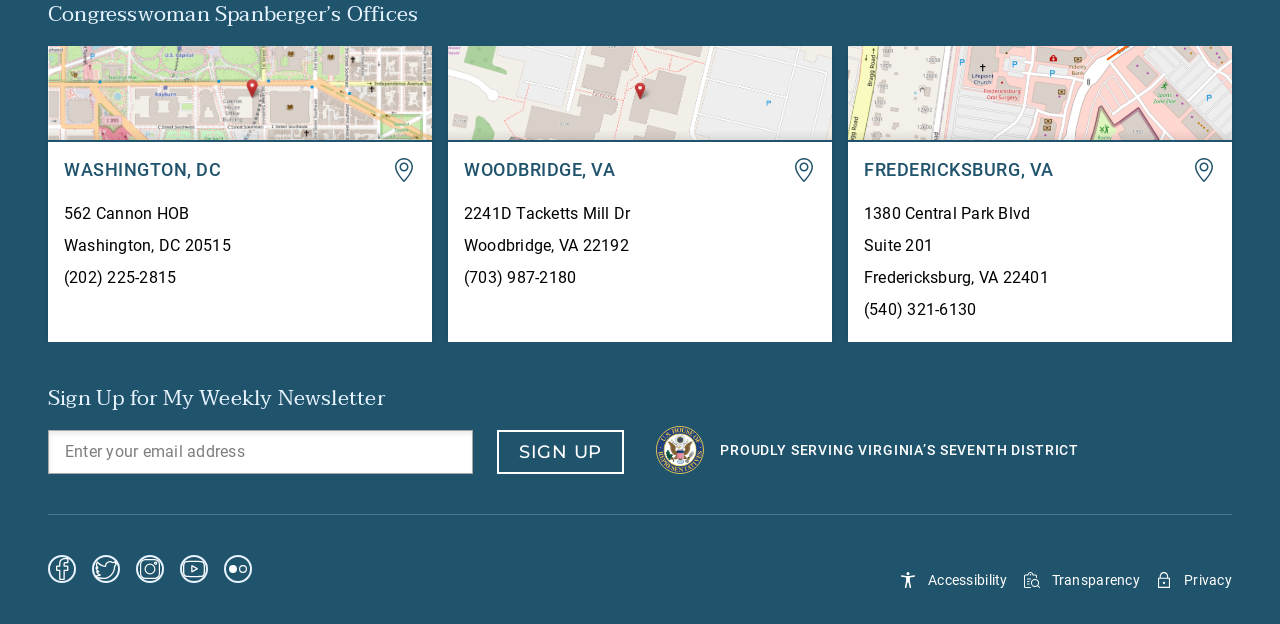Please pinpoint the bounding box coordinates for the region I should click to adhere to this instruction: "Visit Facebook page".

[0.038, 0.889, 0.059, 0.949]